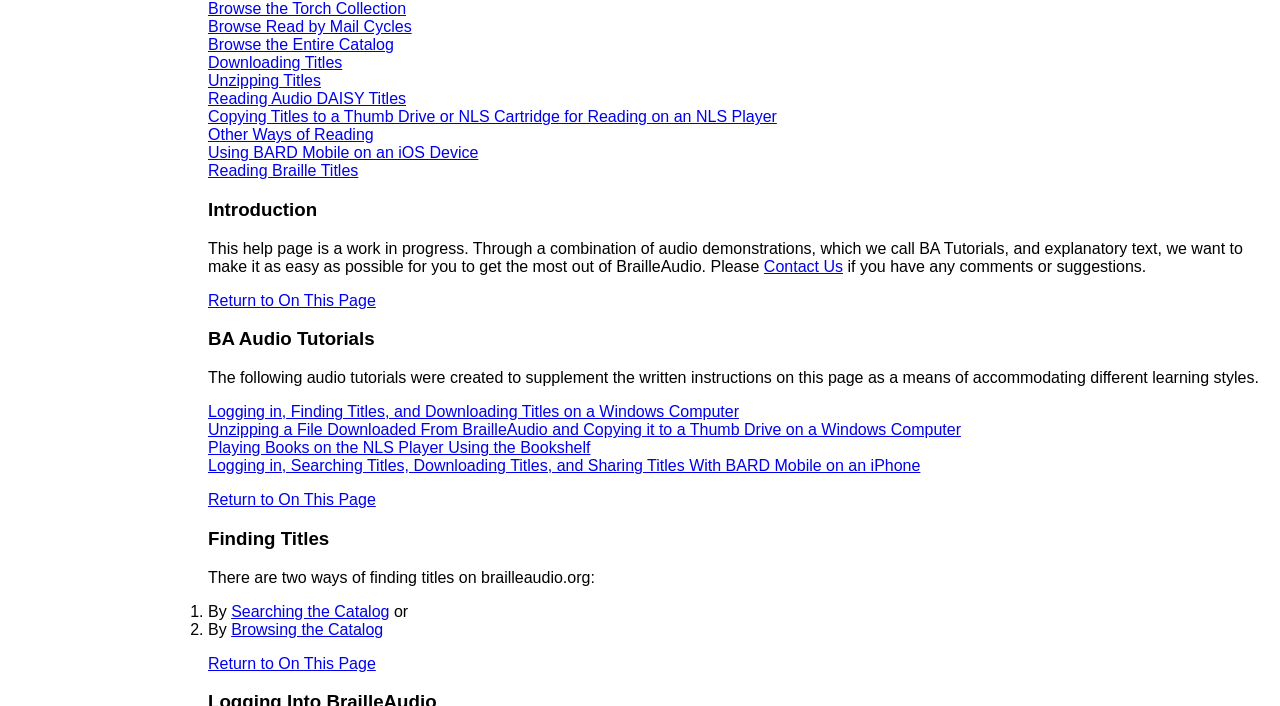Return the bounding box coordinates of the UI element that corresponds to this description: "Return to On This Page". The coordinates must be given as four float numbers in the range of 0 and 1, [left, top, right, bottom].

[0.162, 0.413, 0.294, 0.437]